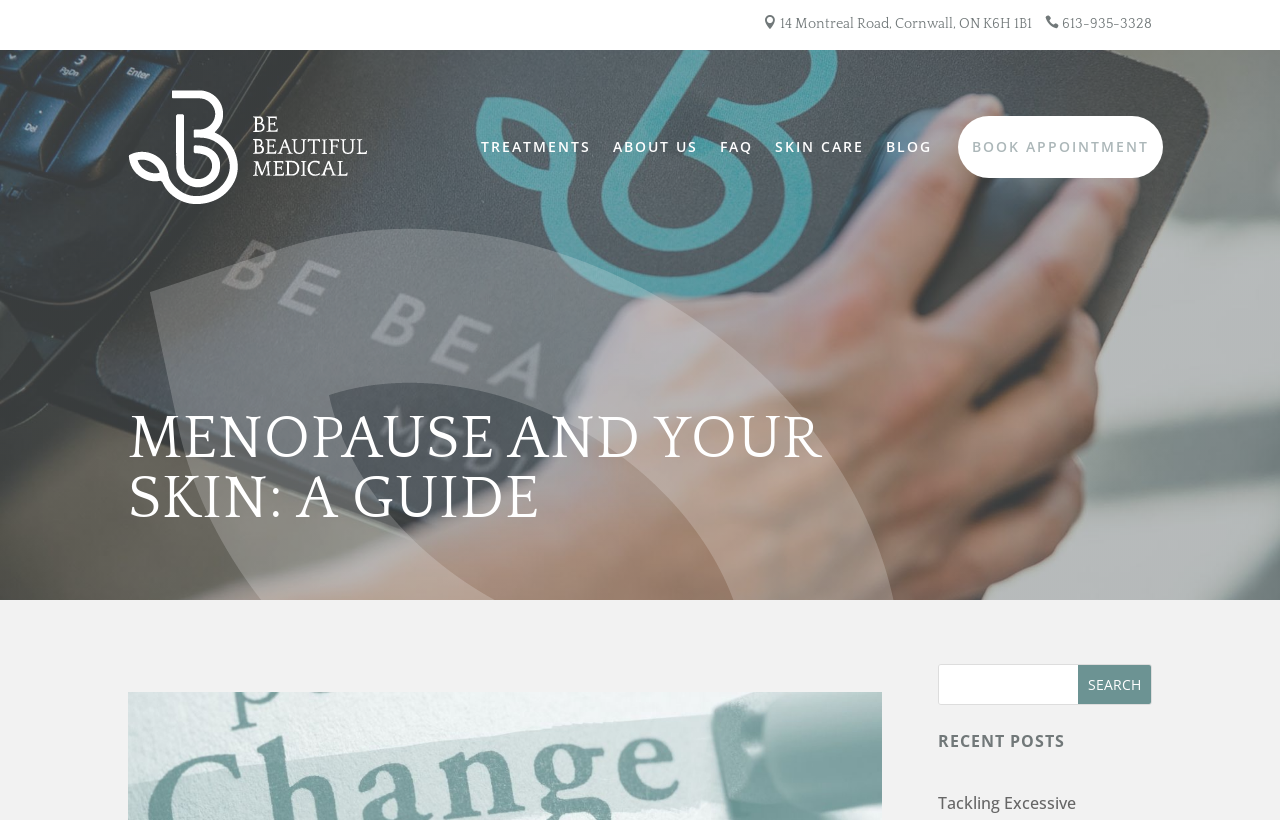Please determine the bounding box coordinates of the clickable area required to carry out the following instruction: "Search for a topic". The coordinates must be four float numbers between 0 and 1, represented as [left, top, right, bottom].

[0.734, 0.811, 0.899, 0.859]